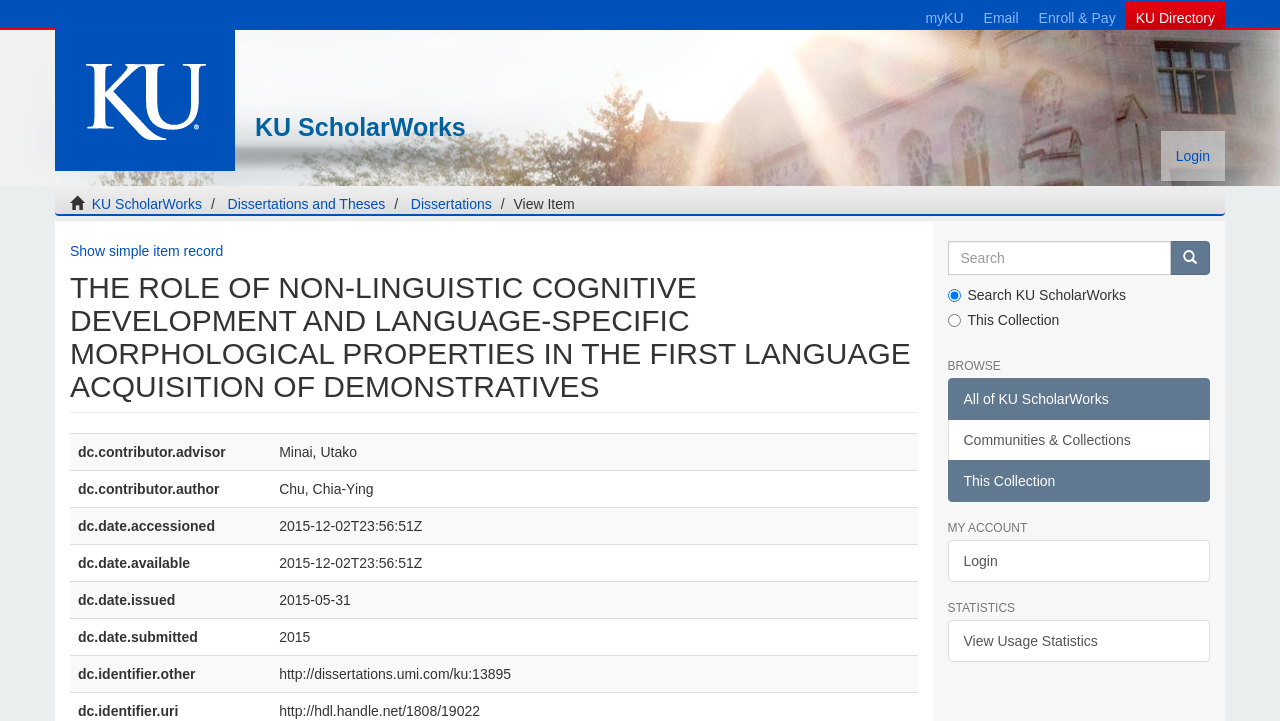Predict the bounding box coordinates of the area that should be clicked to accomplish the following instruction: "View Item". The bounding box coordinates should consist of four float numbers between 0 and 1, i.e., [left, top, right, bottom].

[0.401, 0.271, 0.449, 0.294]